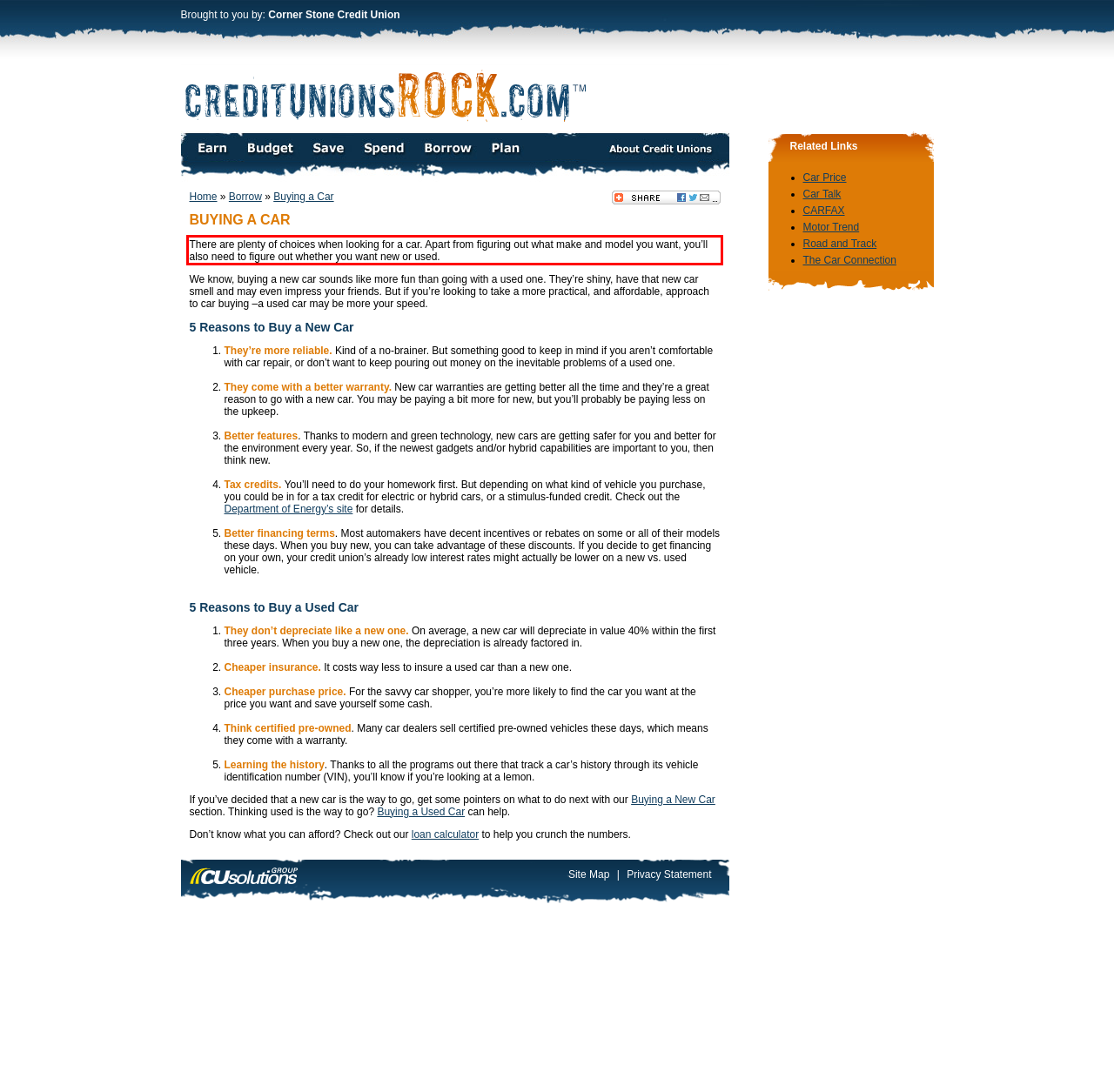Using the provided screenshot of a webpage, recognize the text inside the red rectangle bounding box by performing OCR.

There are plenty of choices when looking for a car. Apart from figuring out what make and model you want, you’ll also need to figure out whether you want new or used.